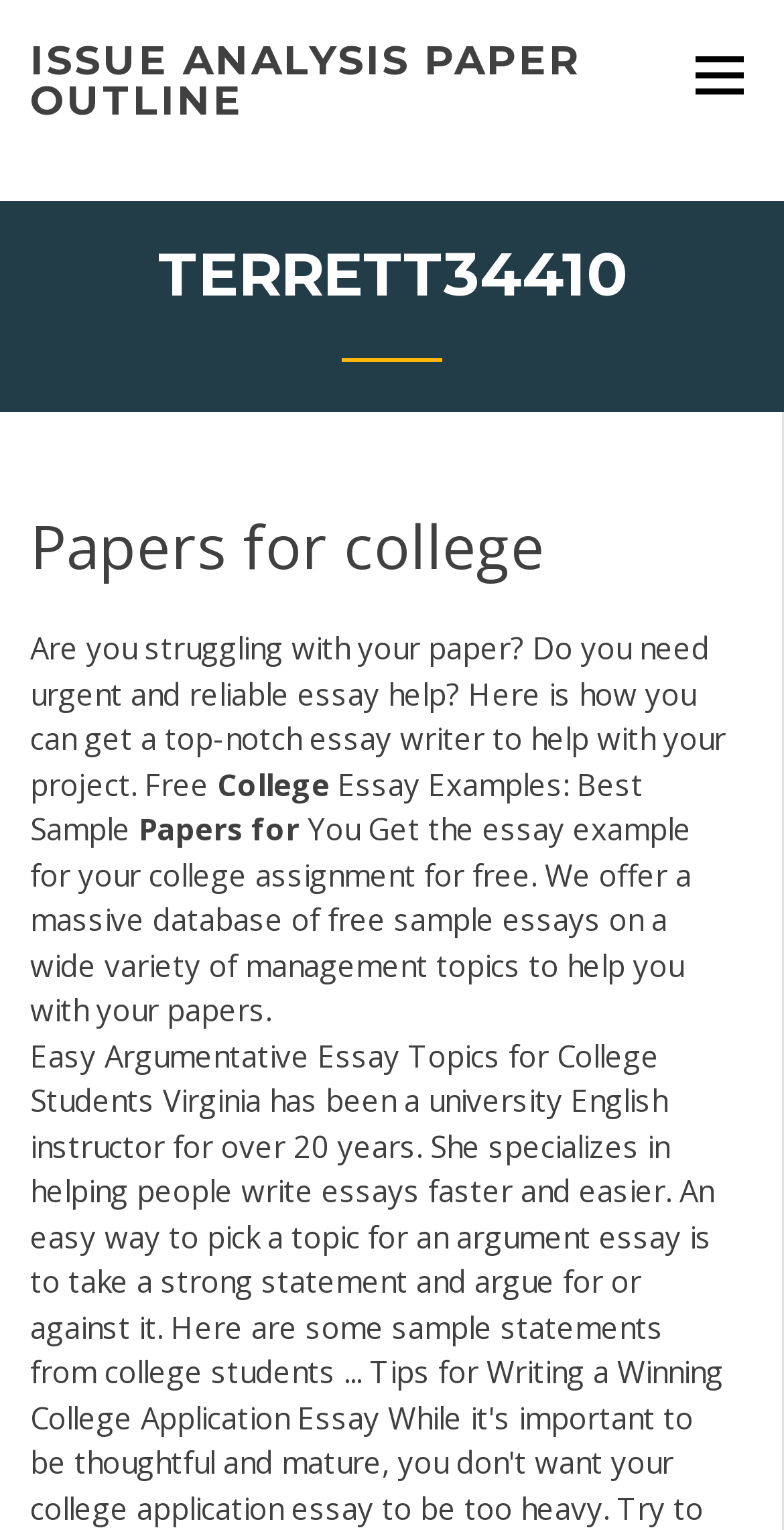Please determine the bounding box coordinates for the UI element described here. Use the format (top-left x, top-left y, bottom-right x, bottom-right y) with values bounded between 0 and 1: About Us

None